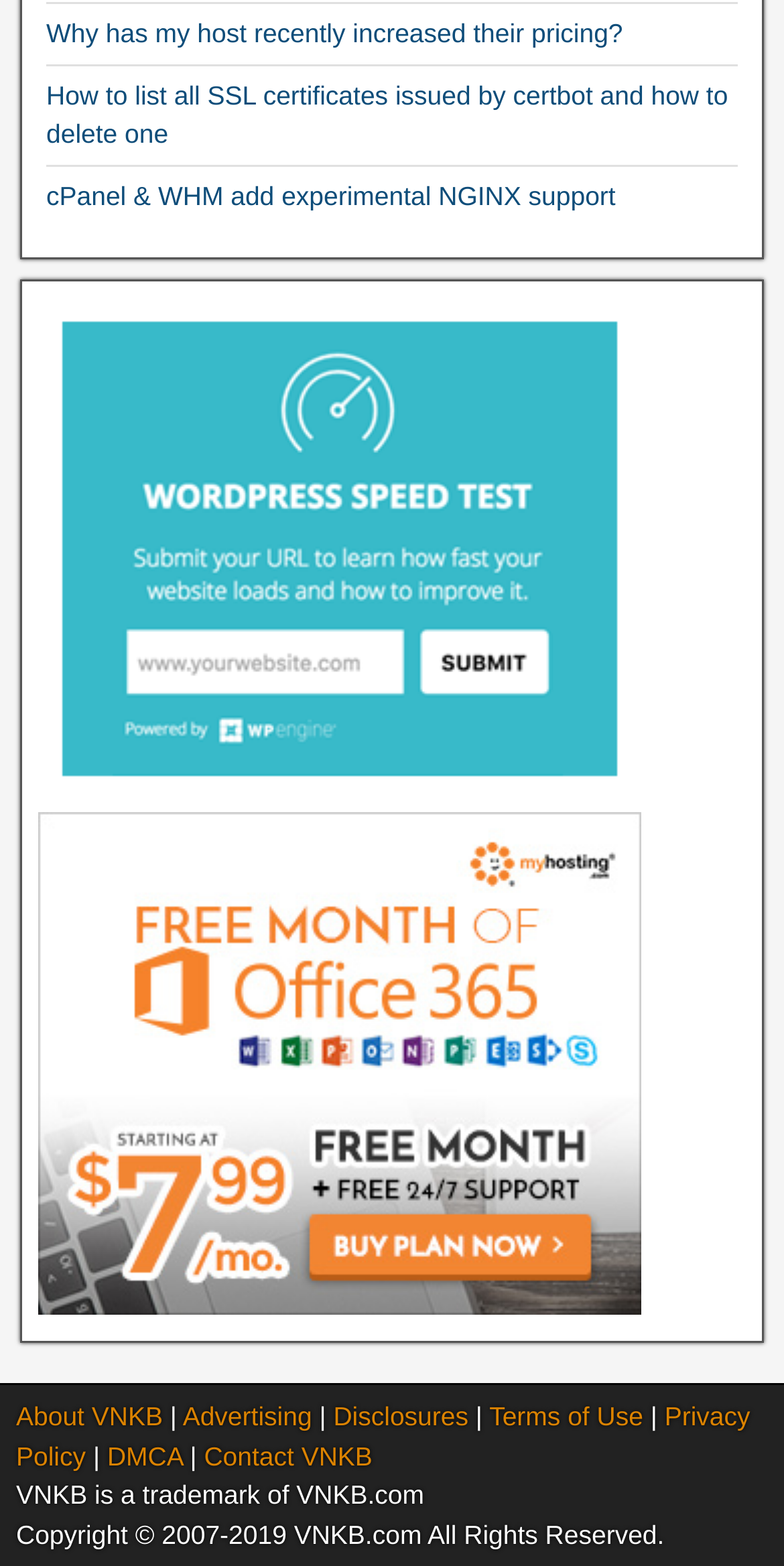Find the bounding box coordinates of the element to click in order to complete the given instruction: "search for something."

None